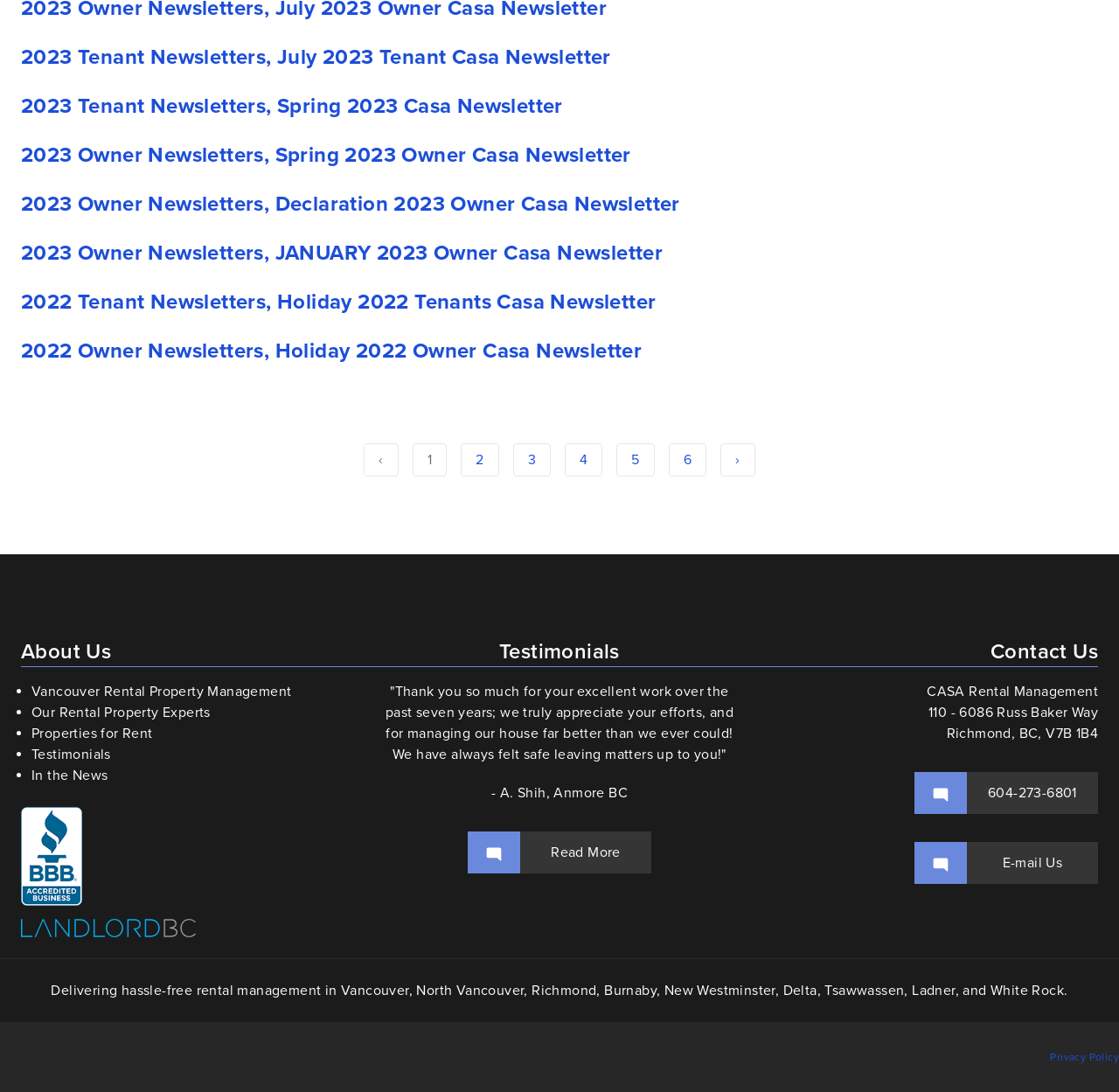Determine the bounding box of the UI component based on this description: "parent_node: About Us". The bounding box coordinates should be four float values between 0 and 1, i.e., [left, top, right, bottom].

[0.019, 0.818, 0.34, 0.858]